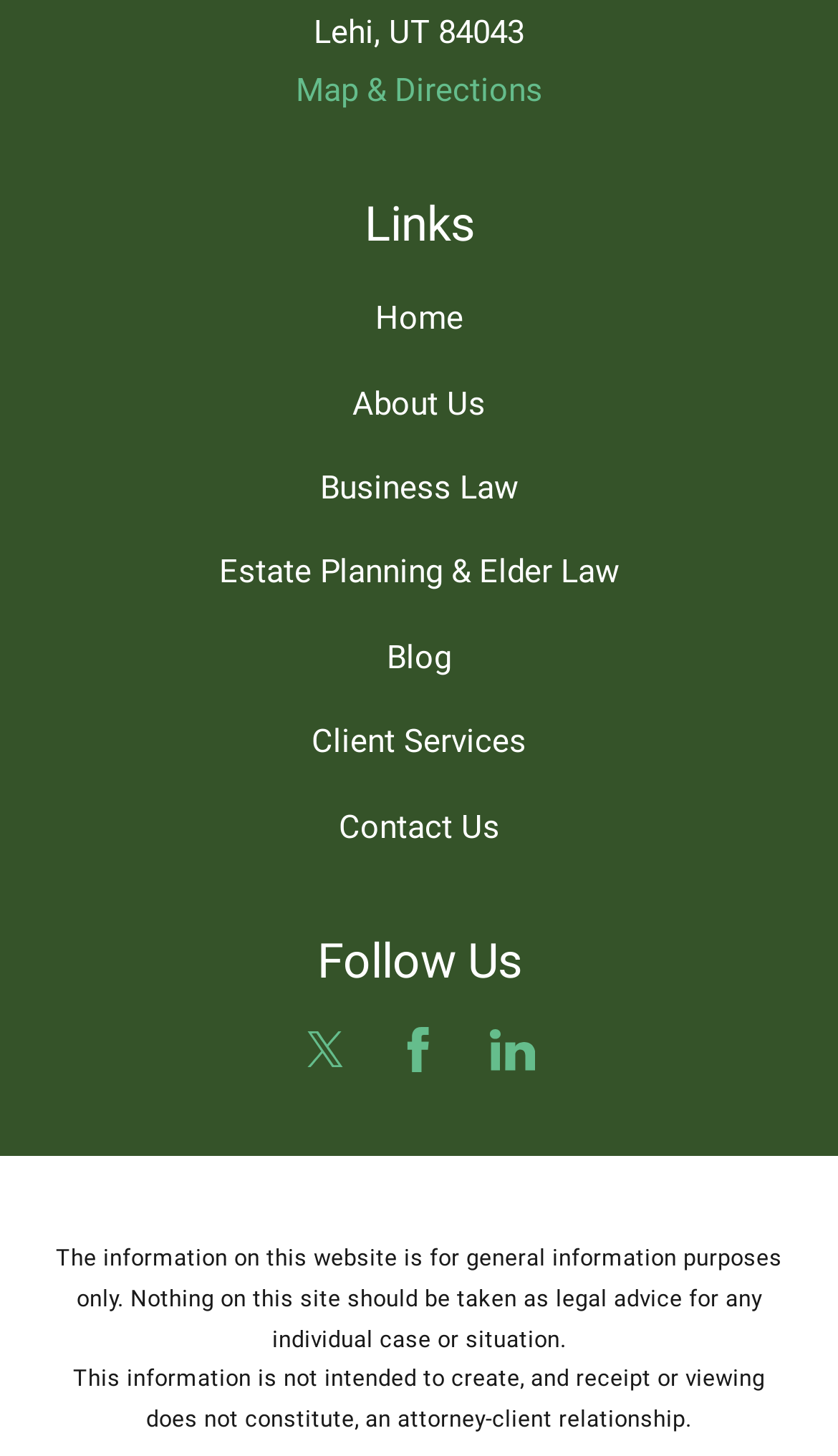From the image, can you give a detailed response to the question below:
What is the address of the law firm?

The address of the law firm can be found at the top of the webpage, where it is displayed as 'Lehi, UT 84043'.